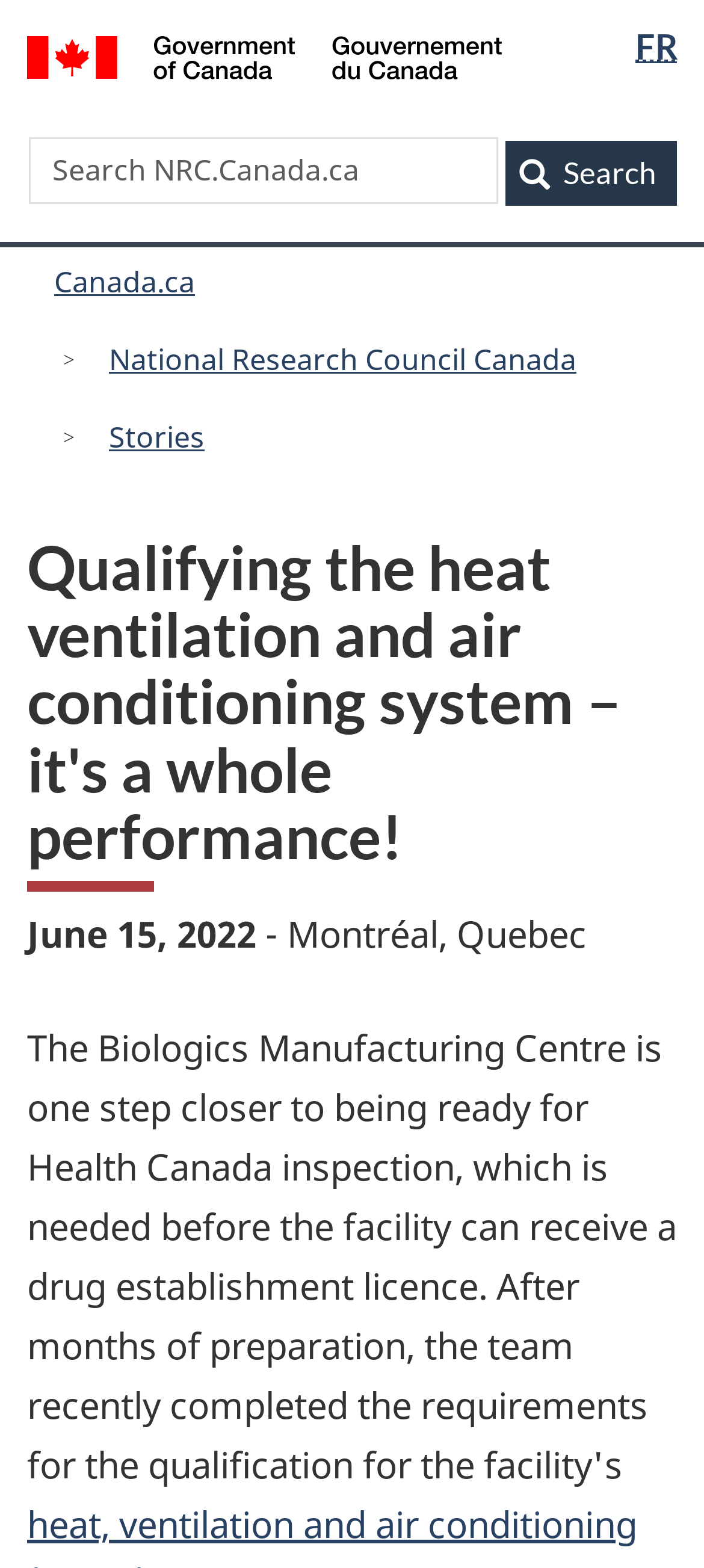Determine the bounding box coordinates of the clickable region to follow the instruction: "Select French language".

[0.903, 0.017, 0.962, 0.042]